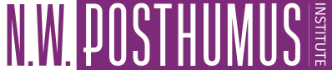Provide a comprehensive description of the image.

The logo of the N.W. Posthumus Institute is prominently displayed, characterized by its striking purple background and bold white lettering. The text reads "N.W. POSTHUMUS" in a large, prominent font, with the word "INSTITUTE" positioned to the right in a smaller, yet equally clear font. This emblematic design reflects the institute's focus on economic and social history. The logo serves as a visual anchor for the website of the Research School for Economic and Social History at Wageningen University, which hosts seminars and offers resources related to this academic field. The image's placement is significant, drawing attention to the institute’s branding and mission in the context of scholarly research and education.